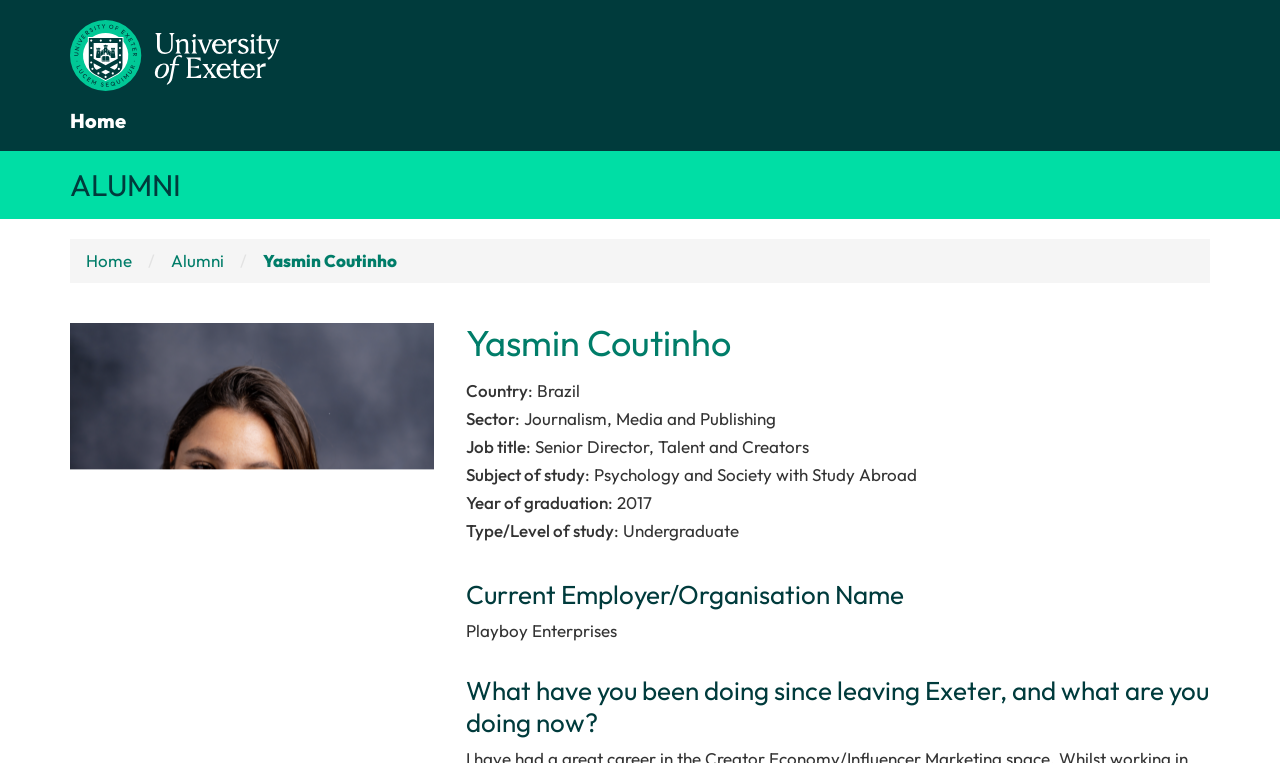What year did Yasmin Coutinho graduate?
Based on the screenshot, give a detailed explanation to answer the question.

I found the answer by looking at the section that lists Yasmin Coutinho's information, where it says 'Year of graduation: 2017'.